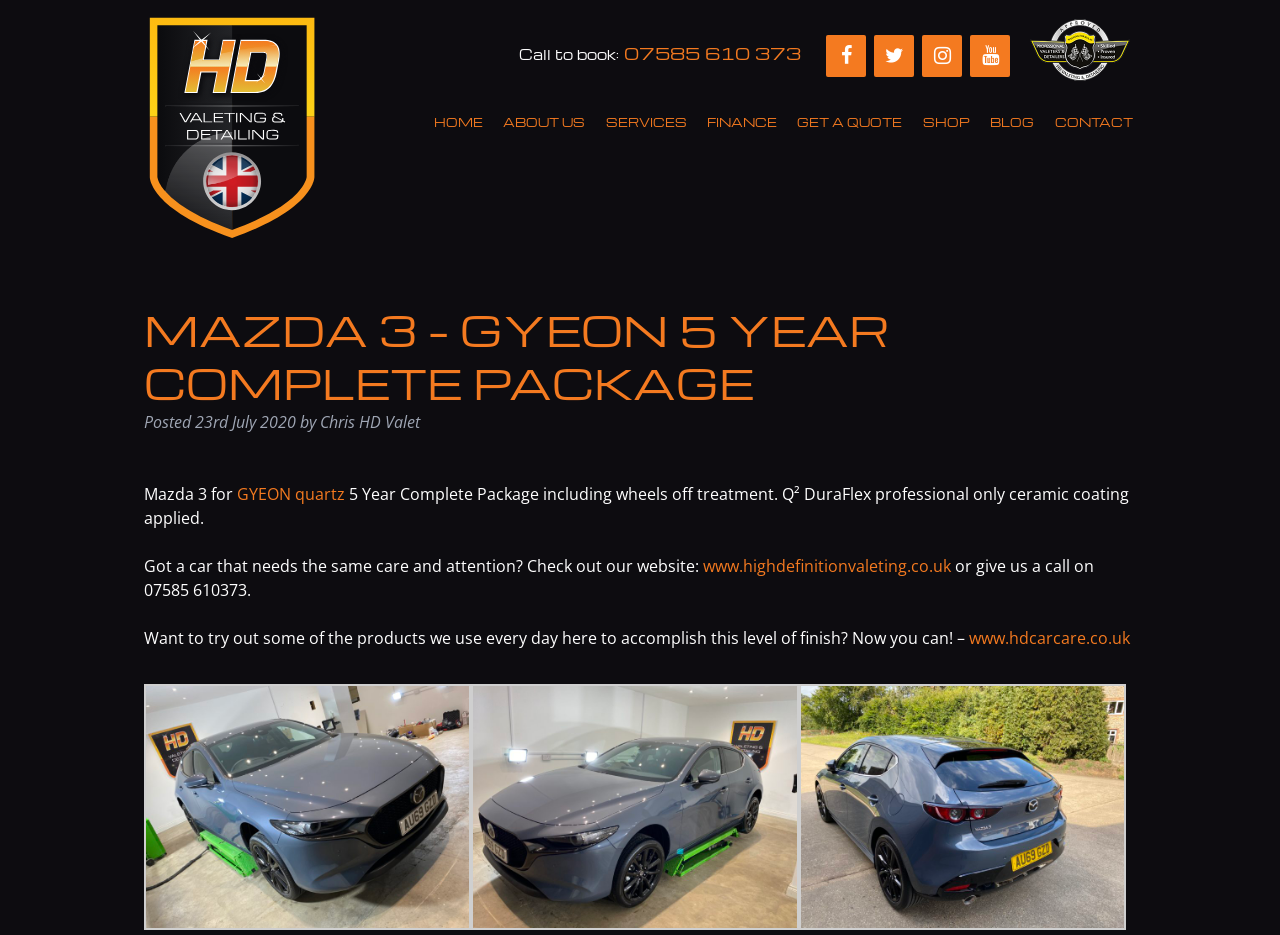Determine the bounding box coordinates of the clickable region to follow the instruction: "Check out the website".

[0.549, 0.593, 0.743, 0.617]